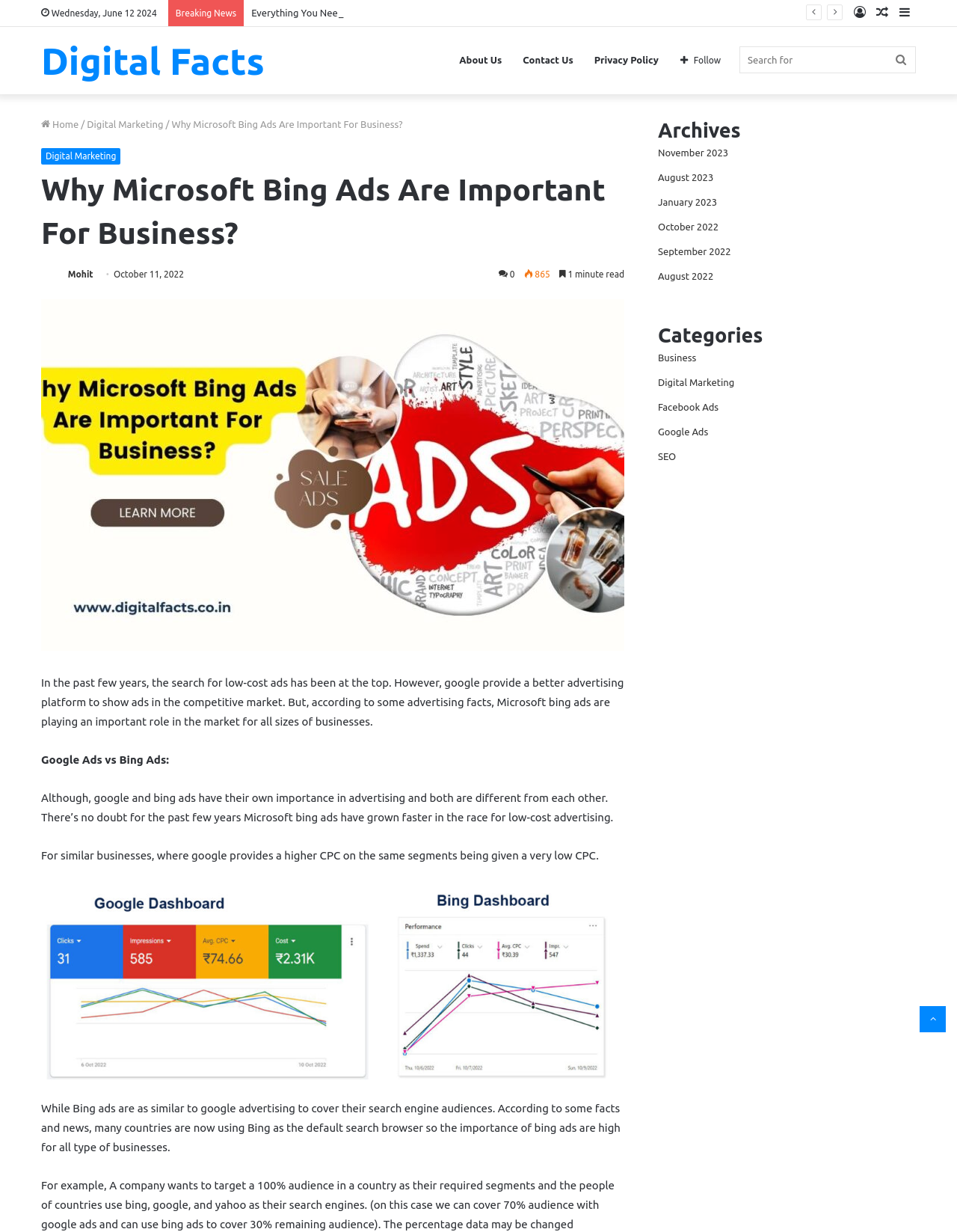Please provide a comprehensive answer to the question based on the screenshot: What is the author's name?

I found the author's name by looking at the link element that says 'Mohit' which is located next to the author's photo.